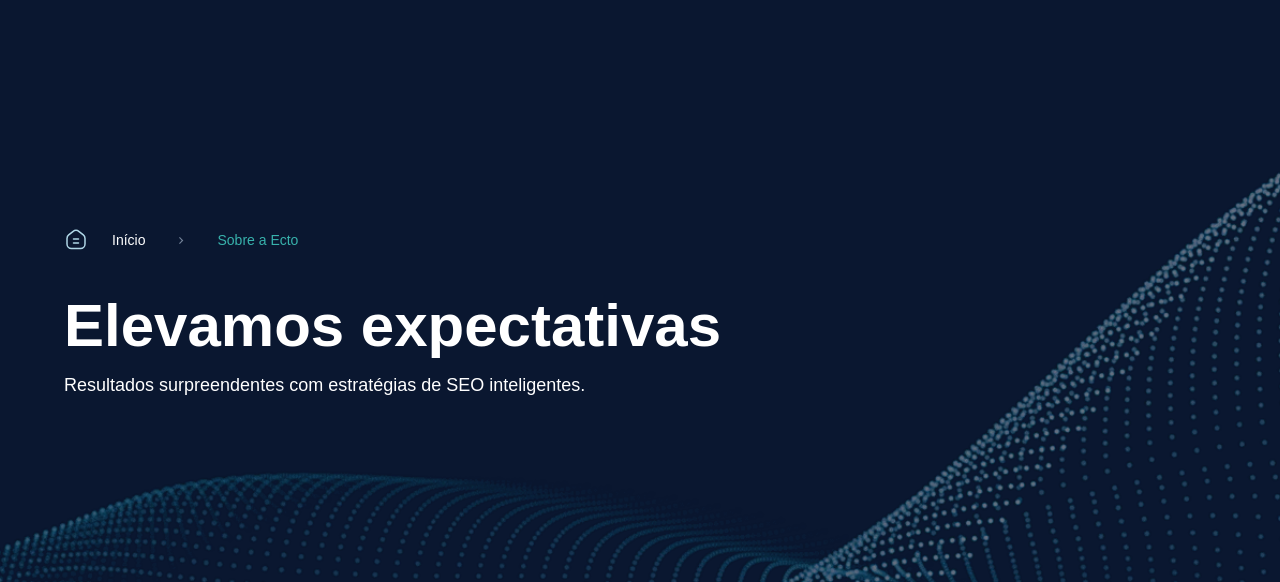Give a thorough explanation of the elements present in the image.

The image features a captivating header for the "Sobre | Ecto" webpage, prominently displaying the phrase "Elevamos expectativas" in bold, white typography against a rich, dark blue background. Below this title, an engaging tagline reads "Resultados surpreendentes com estratégias de SEO inteligentes," which translates to "Surprising results with intelligent SEO strategies." The design is accentuated by a dynamic, abstract wave-like pattern composed of small, light blue dots, suggesting a sense of innovation and technological advancement, reflecting the company’s commitment to delivering exceptional digital marketing solutions. This visual presentation effectively emphasizes the proactive and results-driven nature of Ecto’s services in the SEO domain.